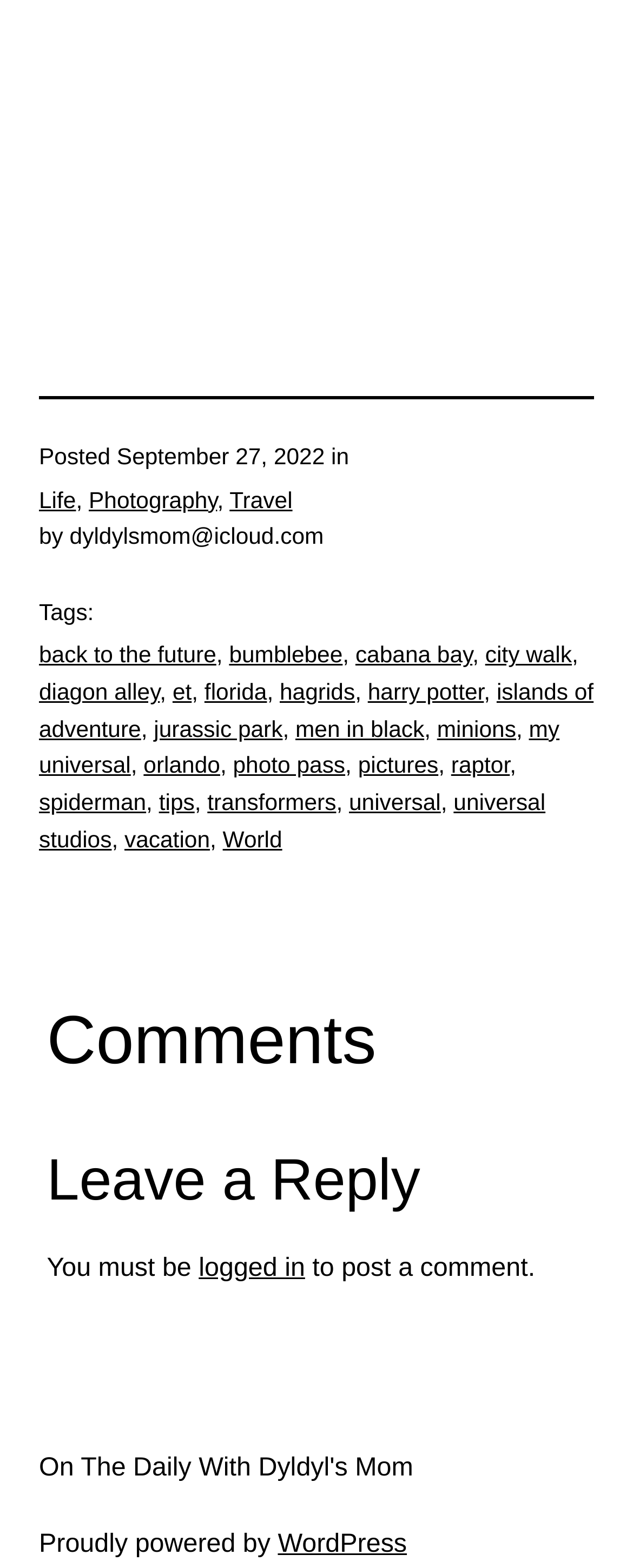Who is the author of the post?
Provide an in-depth and detailed answer to the question.

I found the author's email address by looking at the text 'by' followed by 'dyldylsmom@icloud.com' which is located near the top of the webpage.